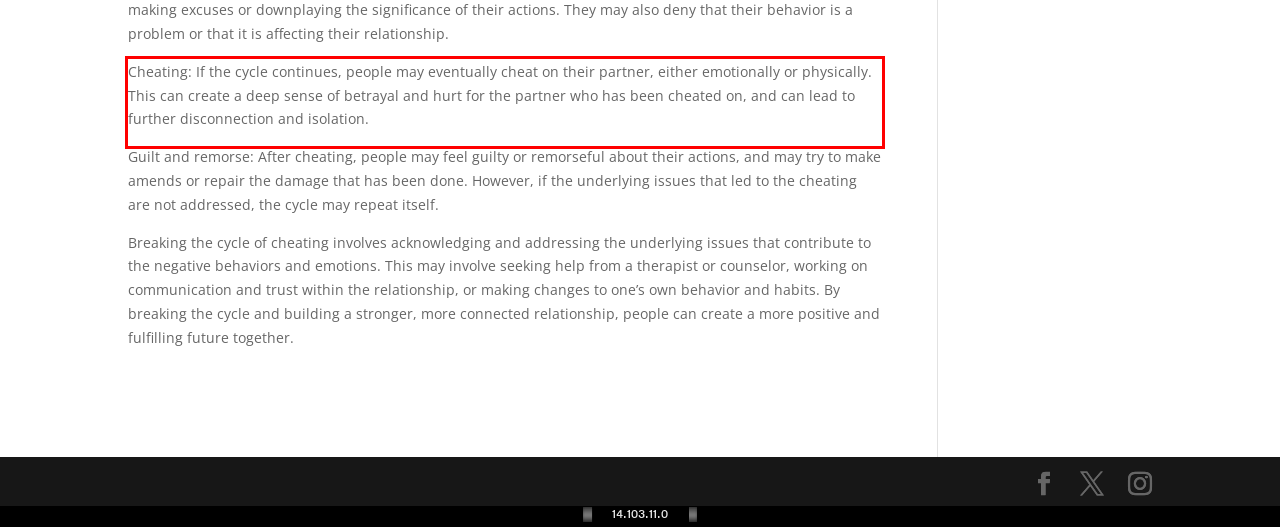Locate the red bounding box in the provided webpage screenshot and use OCR to determine the text content inside it.

Cheating: If the cycle continues, people may eventually cheat on their partner, either emotionally or physically. This can create a deep sense of betrayal and hurt for the partner who has been cheated on, and can lead to further disconnection and isolation.